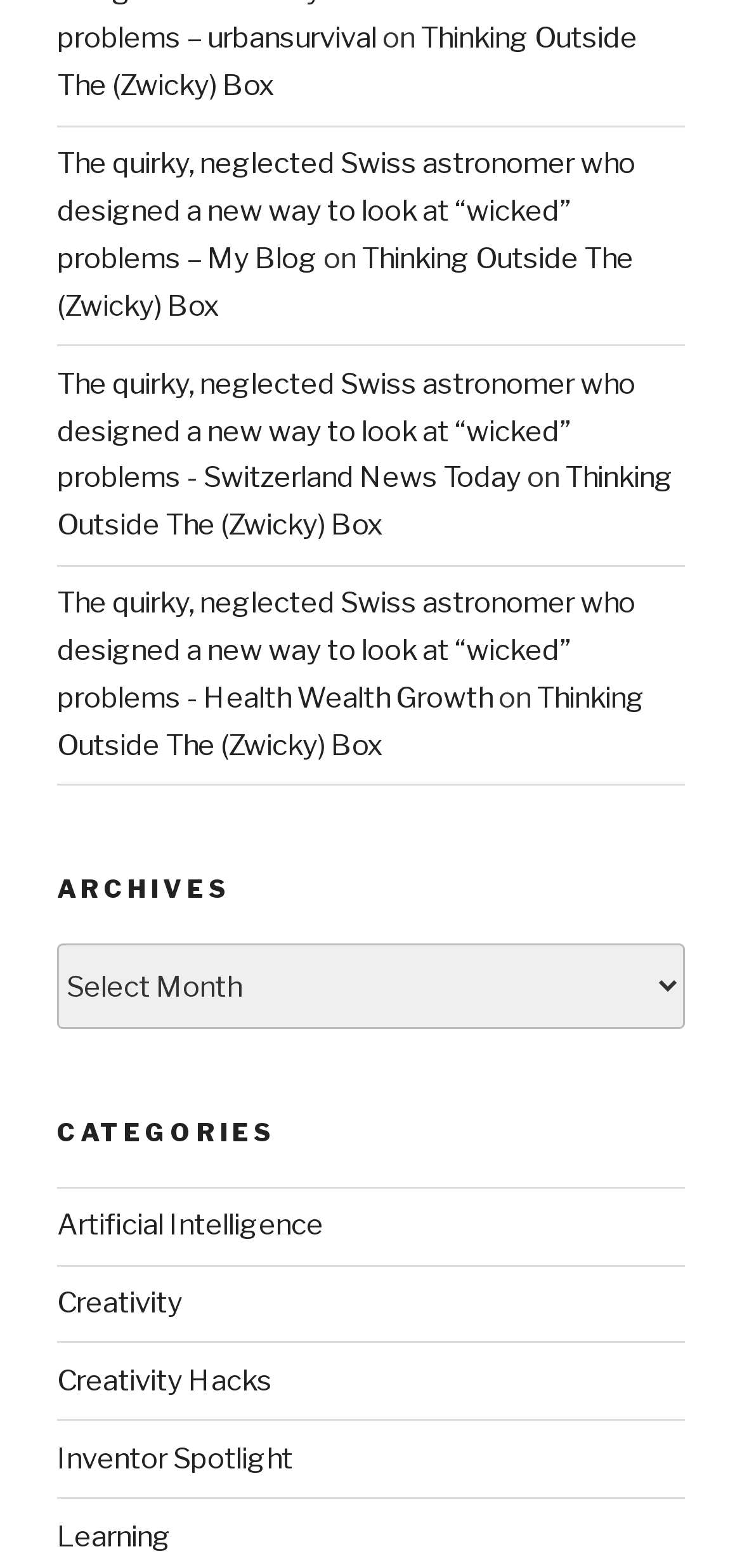Highlight the bounding box coordinates of the element you need to click to perform the following instruction: "click on the link to Thinking Outside The (Zwicky) Box."

[0.077, 0.014, 0.859, 0.066]